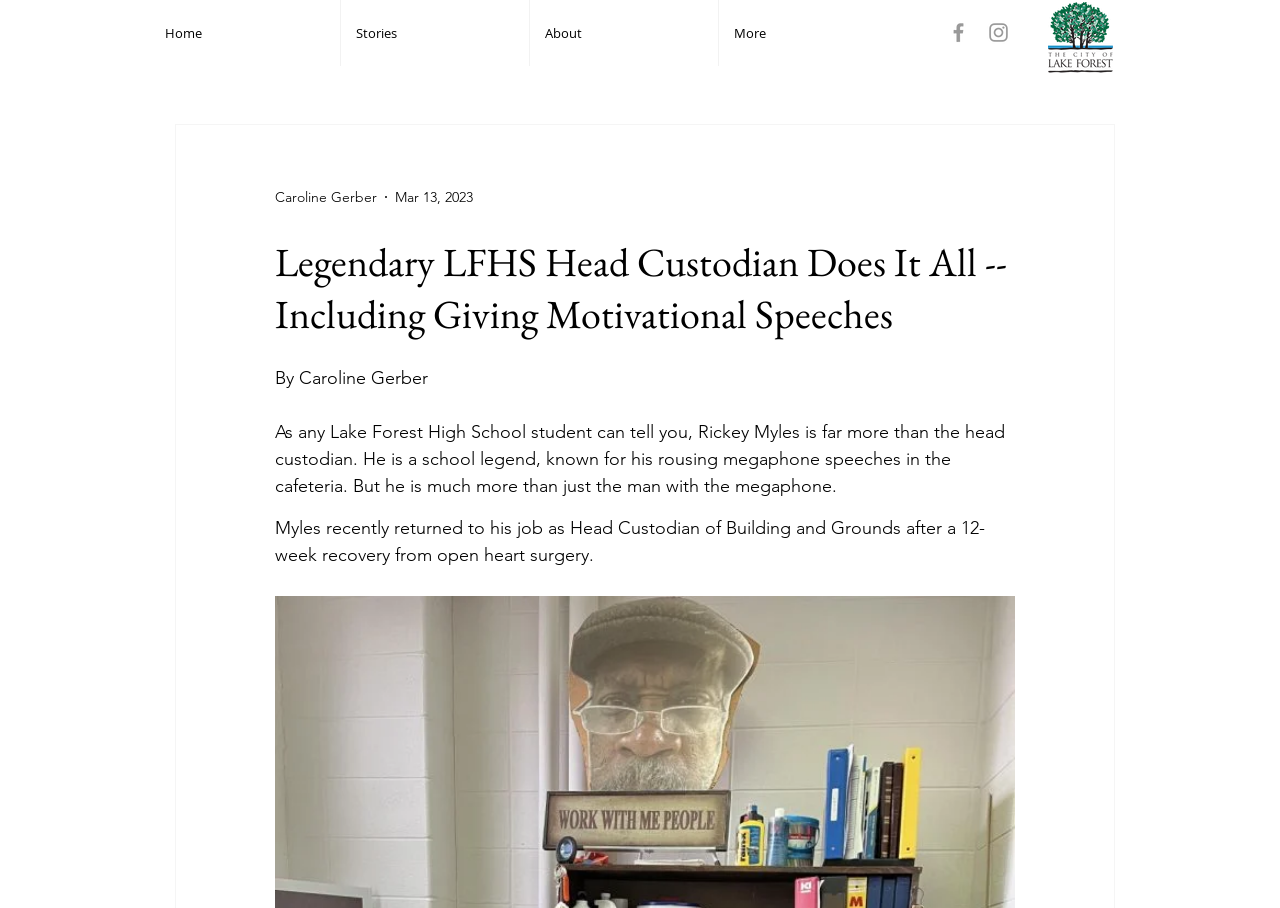Offer a detailed explanation of the webpage layout and contents.

The webpage is an article about Rickey Myles, the head custodian of Lake Forest High School, who is known for his motivational speeches and is considered a school legend. 

At the top of the page, there is a navigation bar with links to "Home", "Stories", "About", and "More". To the right of the navigation bar, there is a social bar with links to Facebook and Instagram, each accompanied by an image of the respective social media platform's logo. 

On the top right corner, there is a print logo and a link to the website's logo. Below the navigation bar, there is another navigation section with links to different categories of blog posts, including "All Posts", "City at Work", "People You Should Know", and others. 

To the right of this navigation section, there is a search button with a magnifying glass icon. Below the search button, there is the author's name, "Caroline Gerber", and the date of publication, "Mar 13, 2023". 

The main content of the article is a heading that reads "Legendary LFHS Head Custodian Does It All -- Including Giving Motivational Speeches". Below the heading, there is a byline that reads "By Caroline Gerber", followed by three paragraphs of text that describe Rickey Myles' role as head custodian and his motivational speeches.